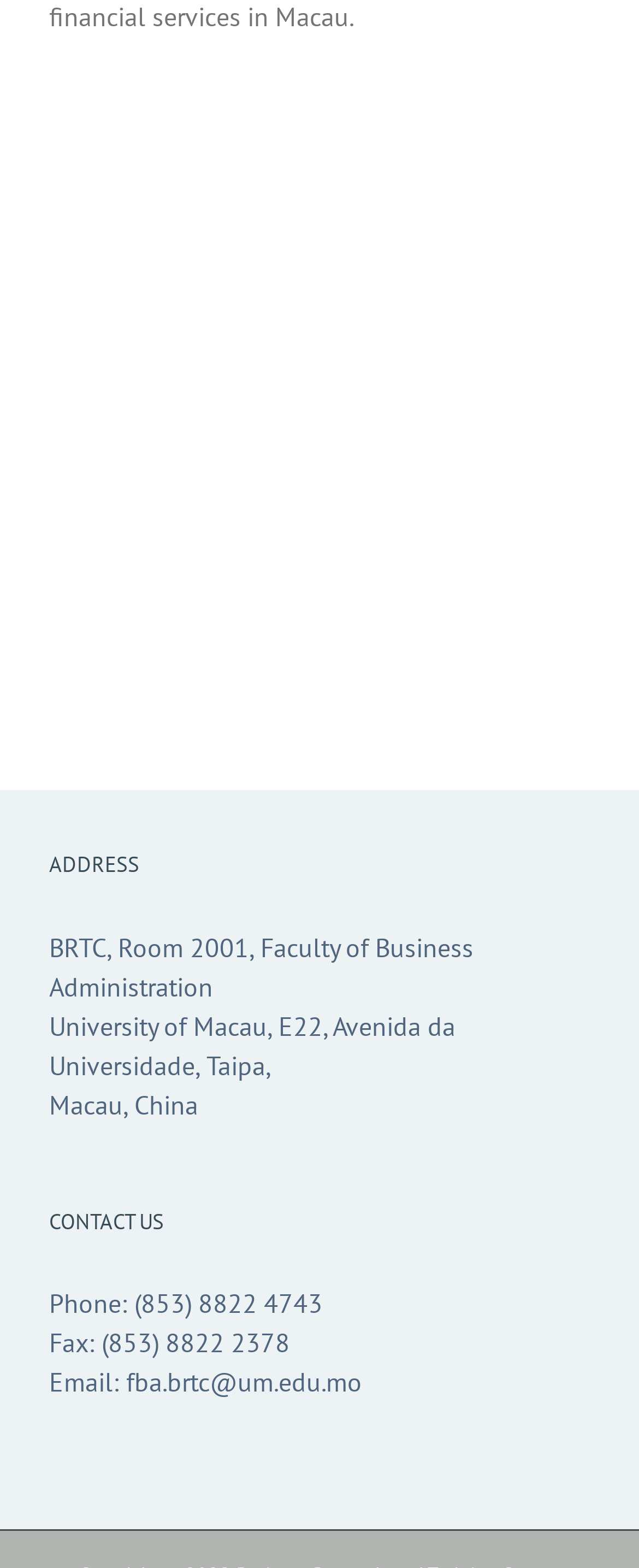What is the room number of BRTC?
Provide a detailed answer to the question, using the image to inform your response.

I found the room number by looking at the static text element under the 'ADDRESS' heading, which provides the room number of BRTC.